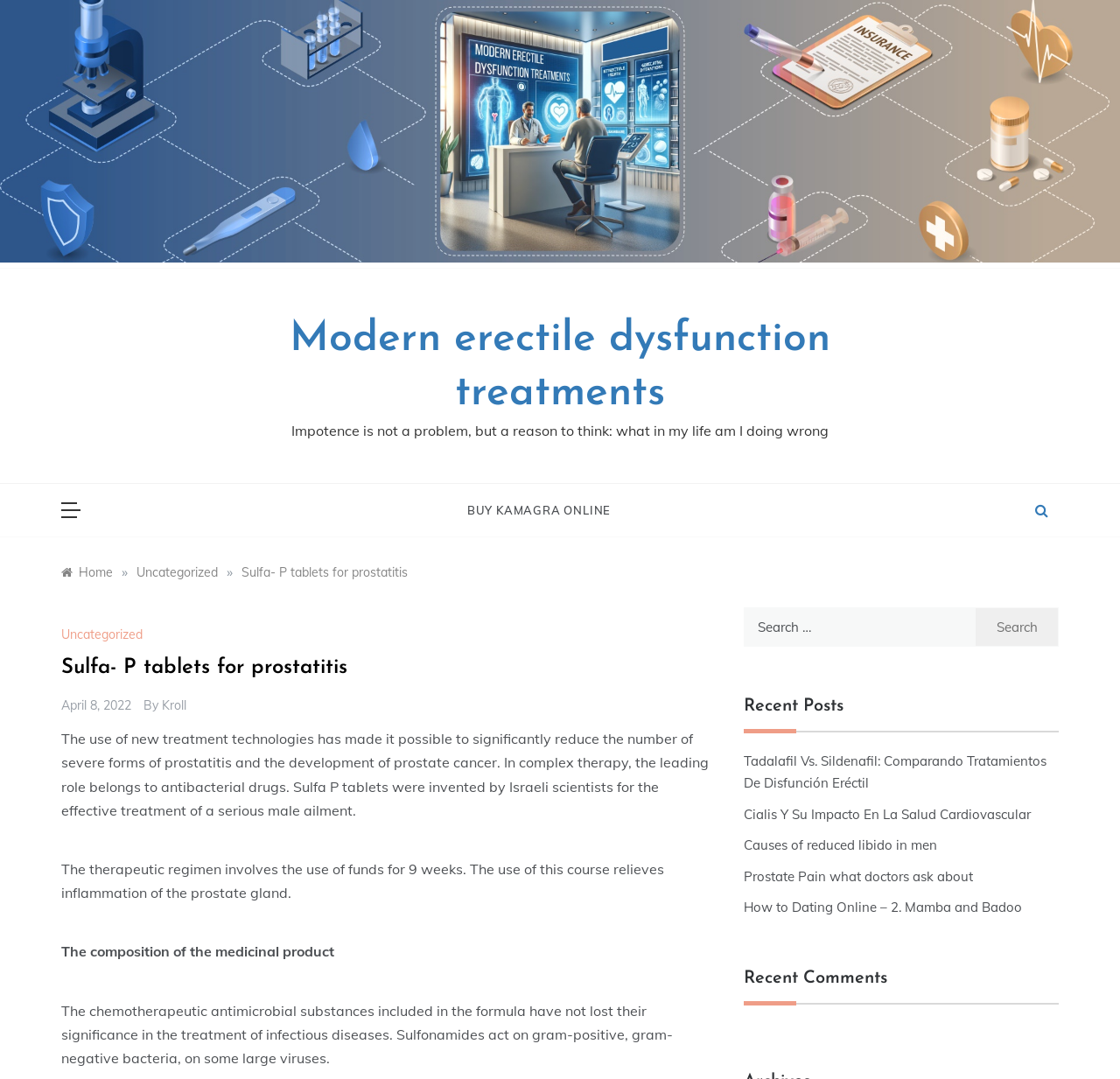Who invented Sulfa-P tablets?
Observe the image and answer the question with a one-word or short phrase response.

Israeli scientists